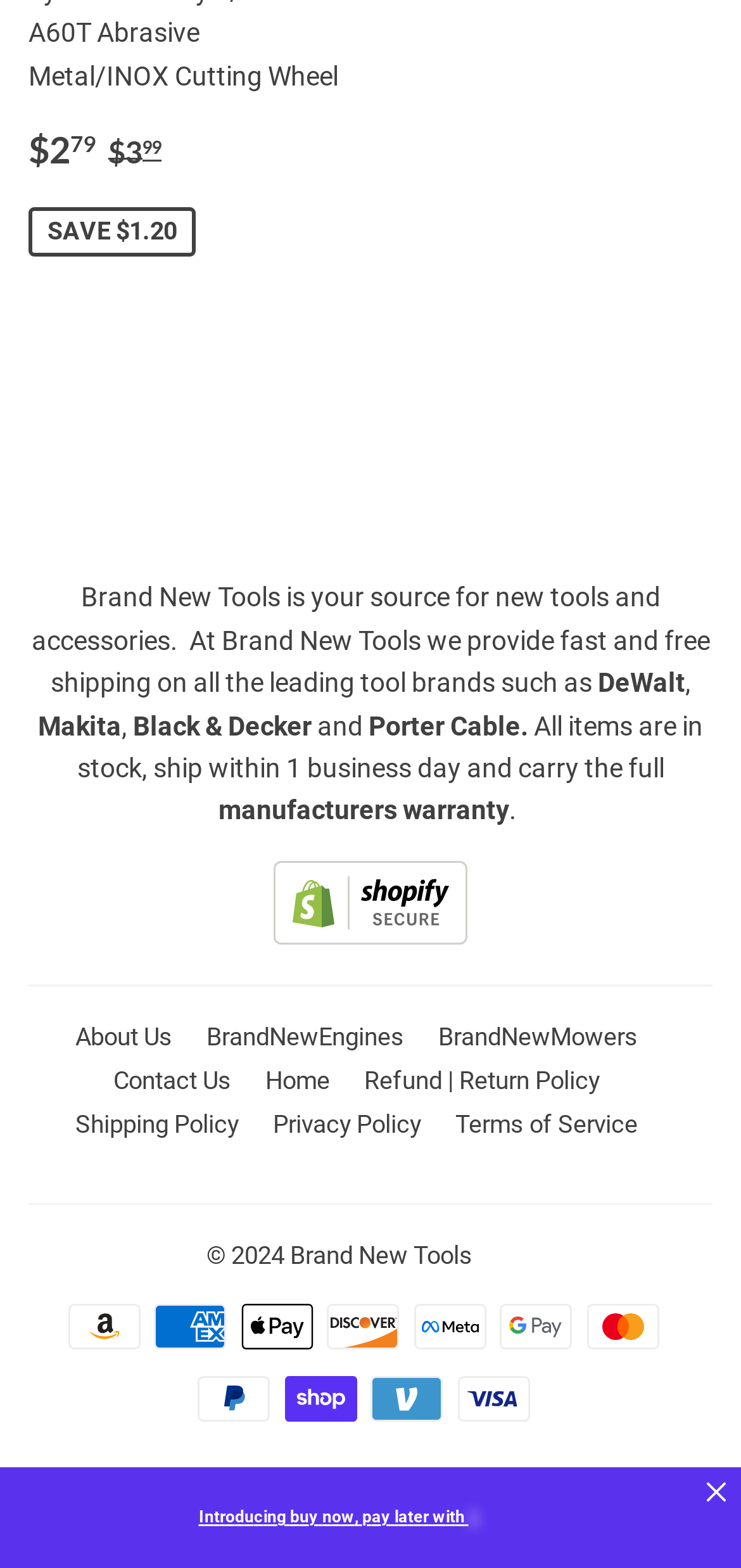Identify the coordinates of the bounding box for the element that must be clicked to accomplish the instruction: "Click on the 'Shopify secure badge'".

[0.369, 0.549, 0.631, 0.602]